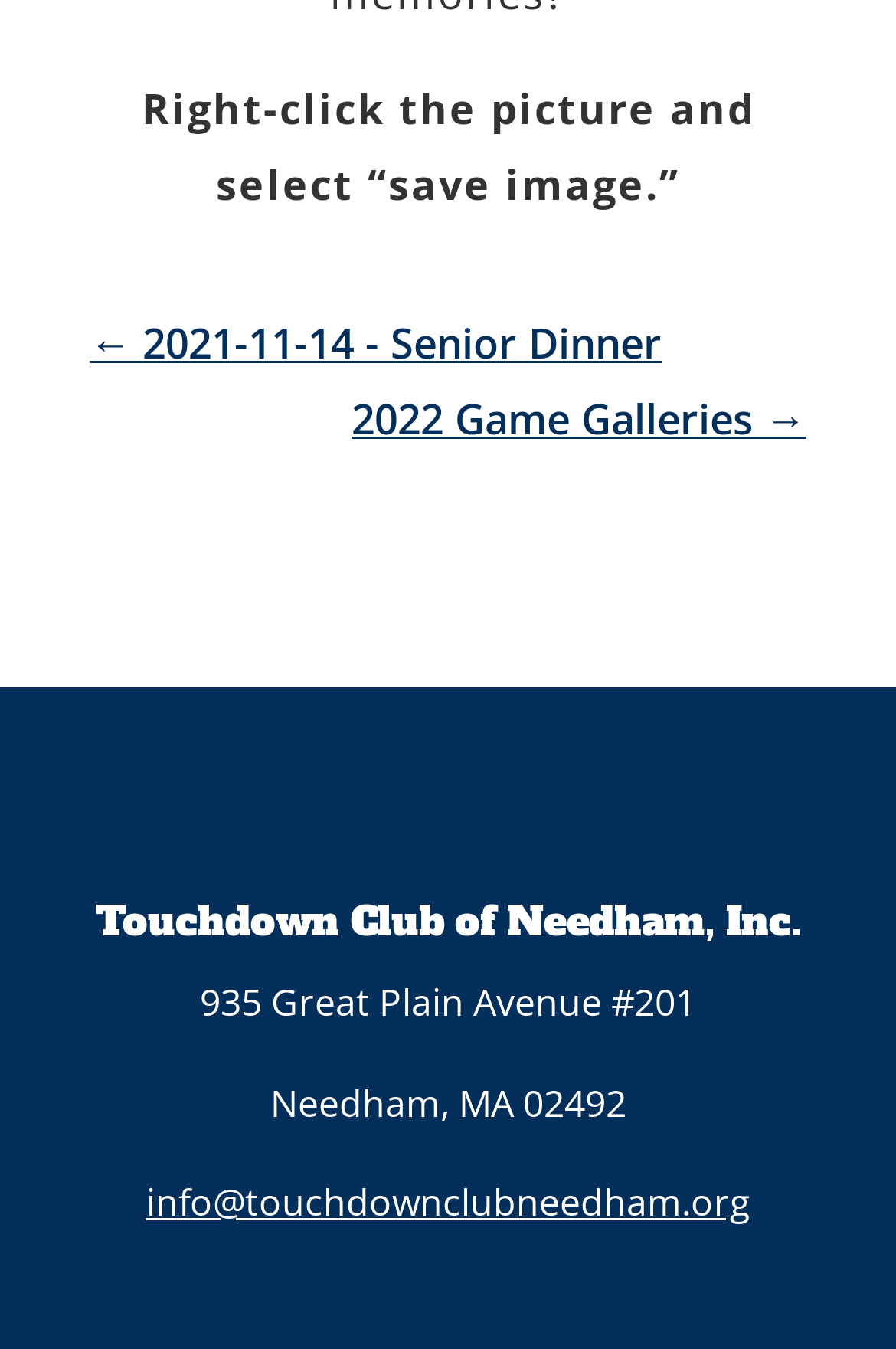What are the navigation options on this webpage?
Look at the screenshot and respond with a single word or phrase.

← 2021-11-14 - Senior Dinner, 2022 Game Galleries →